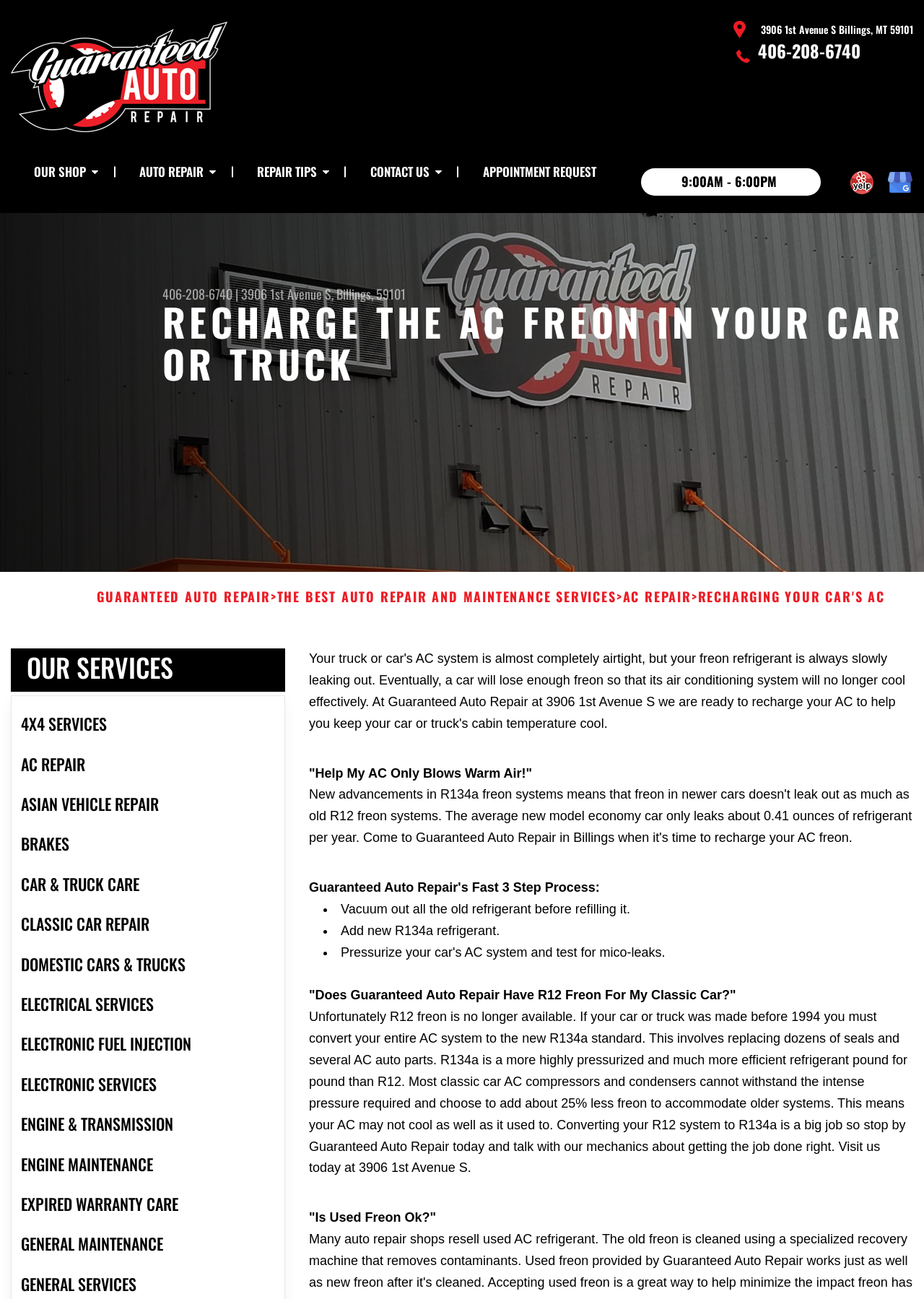Identify the webpage's primary heading and generate its text.

RECHARGE THE AC FREON IN YOUR CAR OR TRUCK